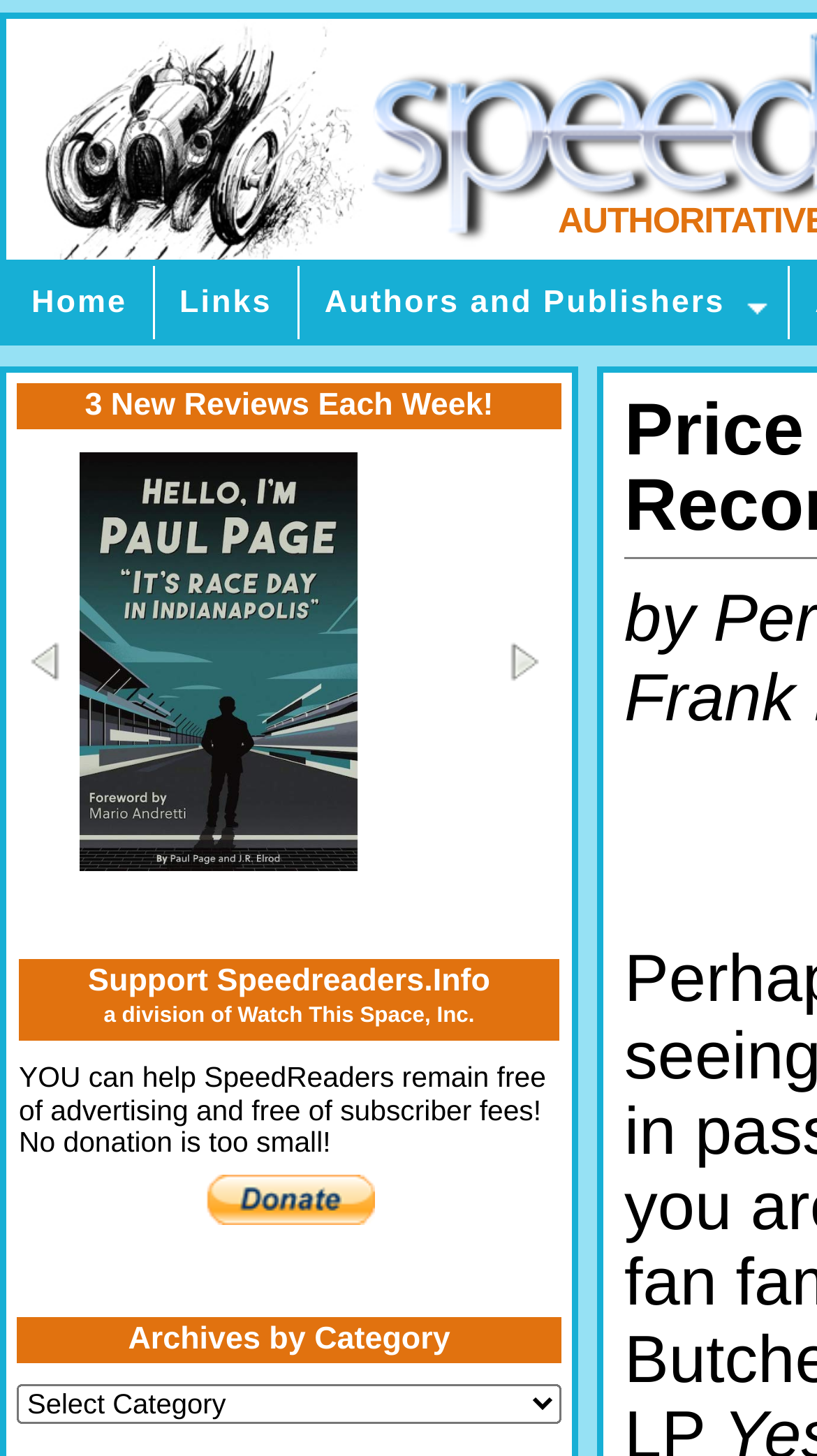Articulate a detailed summary of the webpage's content and design.

The webpage is dedicated to providing a price guide for The Beatles' American records. At the top left corner, there is an image, likely a logo or an icon. Next to it, there are four navigation links: "Home", "Links", "Authors and Publishers", and an empty link. 

Below the navigation links, there is a heading that announces "3 New Reviews Each Week!". Further down, there is a static text element containing a non-breaking space character, which might be used for formatting purposes.

On the lower half of the page, there is a heading that mentions "Support Speedreaders.Info a division of Watch This Space, Inc." followed by a paragraph of text explaining how users can help keep the website free of advertising and subscriber fees. 

Next to this text, there is a button that allows users to make payments with PayPal. At the very bottom of the page, there is a heading titled "Archives by Category" accompanied by a combobox that allows users to select archives by category.